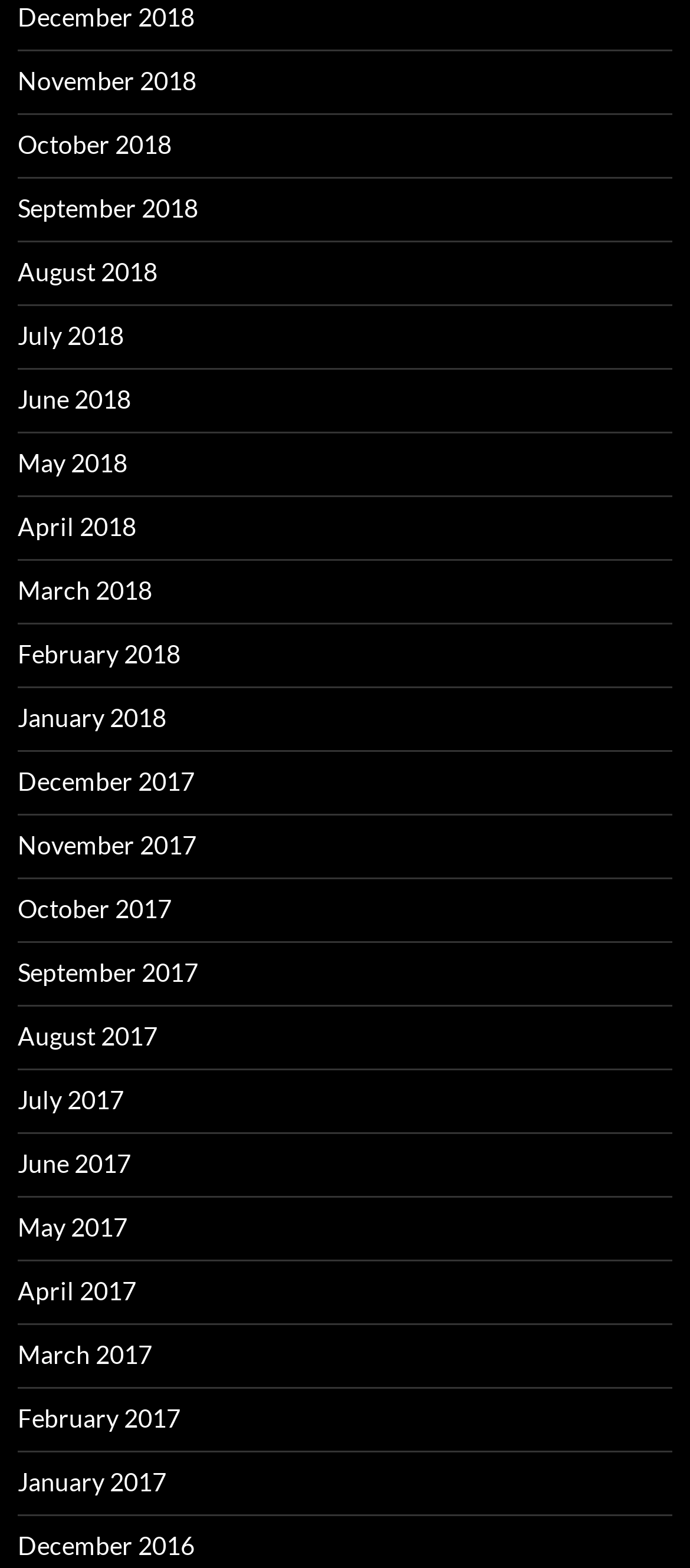Provide a brief response to the question below using one word or phrase:
Are the months listed in chronological order?

Yes